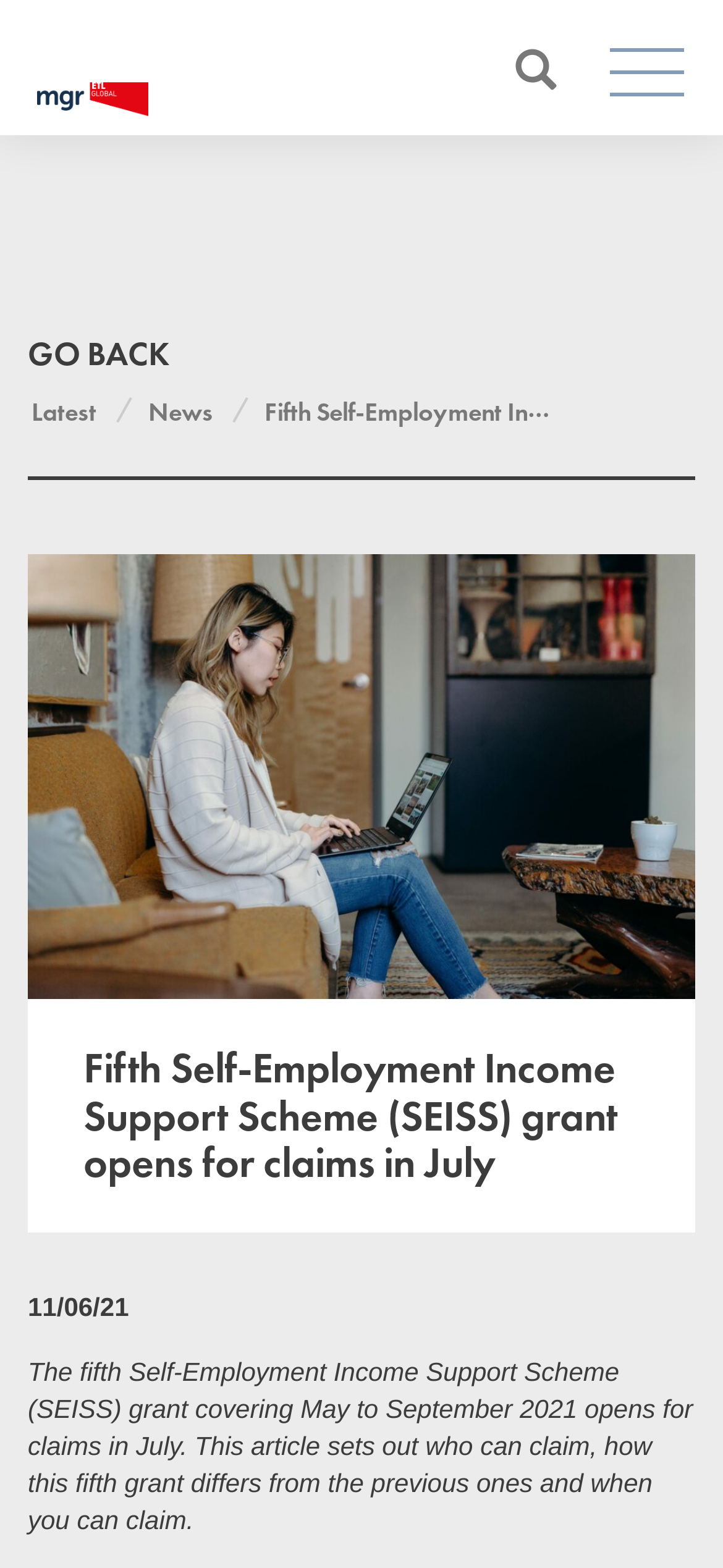Given the description Go Back, predict the bounding box coordinates of the UI element. Ensure the coordinates are in the format (top-left x, top-left y, bottom-right x, bottom-right y) and all values are between 0 and 1.

[0.038, 0.212, 0.233, 0.239]